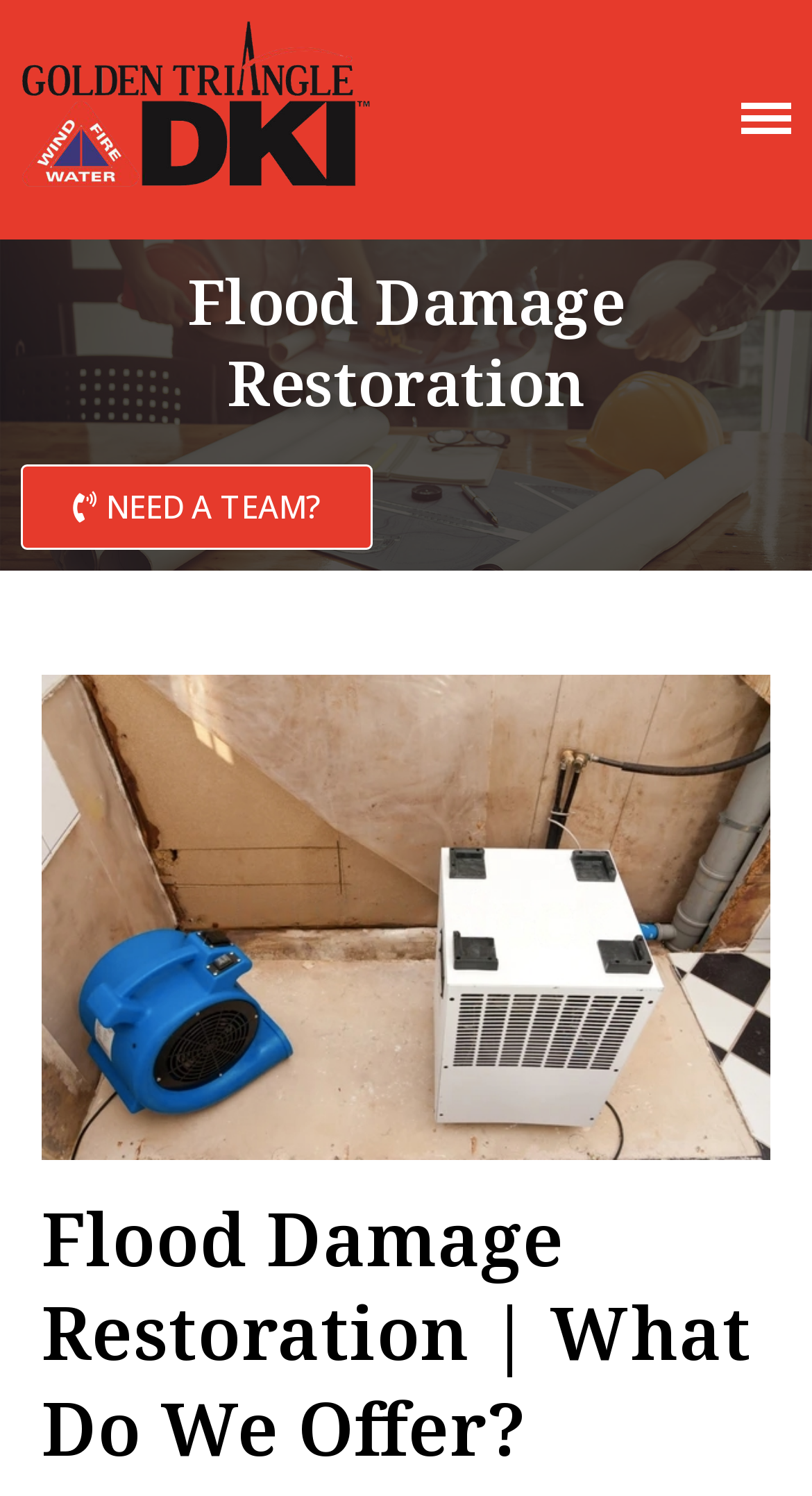Provide a one-word or short-phrase response to the question:
What is the company name?

Golden Triangle DKI